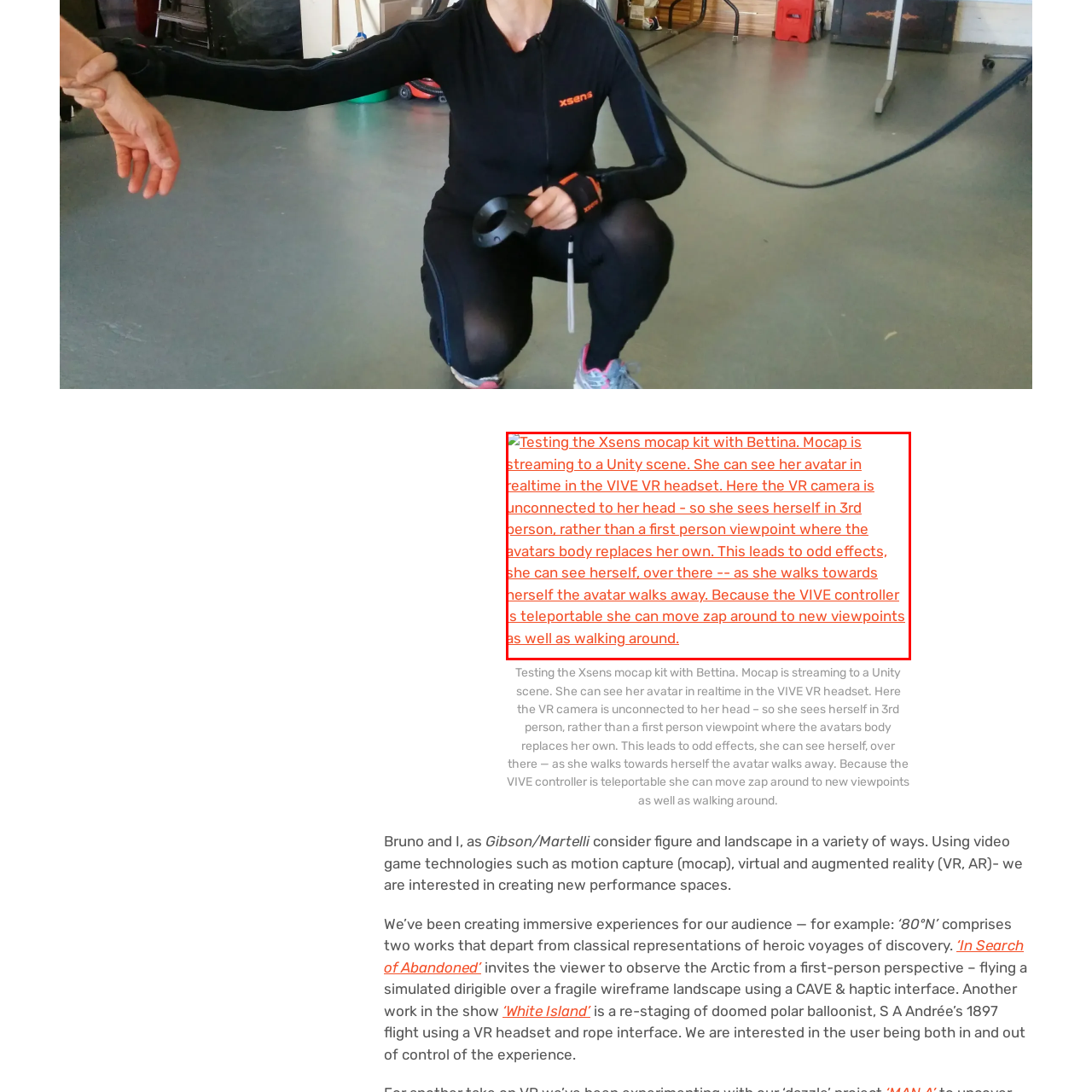What is the effect of Bettina approaching her avatar?  
Please examine the image enclosed within the red bounding box and provide a thorough answer based on what you observe in the image.

As described in the caption, when Bettina approaches her avatar, it creates an engaging and somewhat disorienting experience, making it appear as if the avatar is walking away from her.